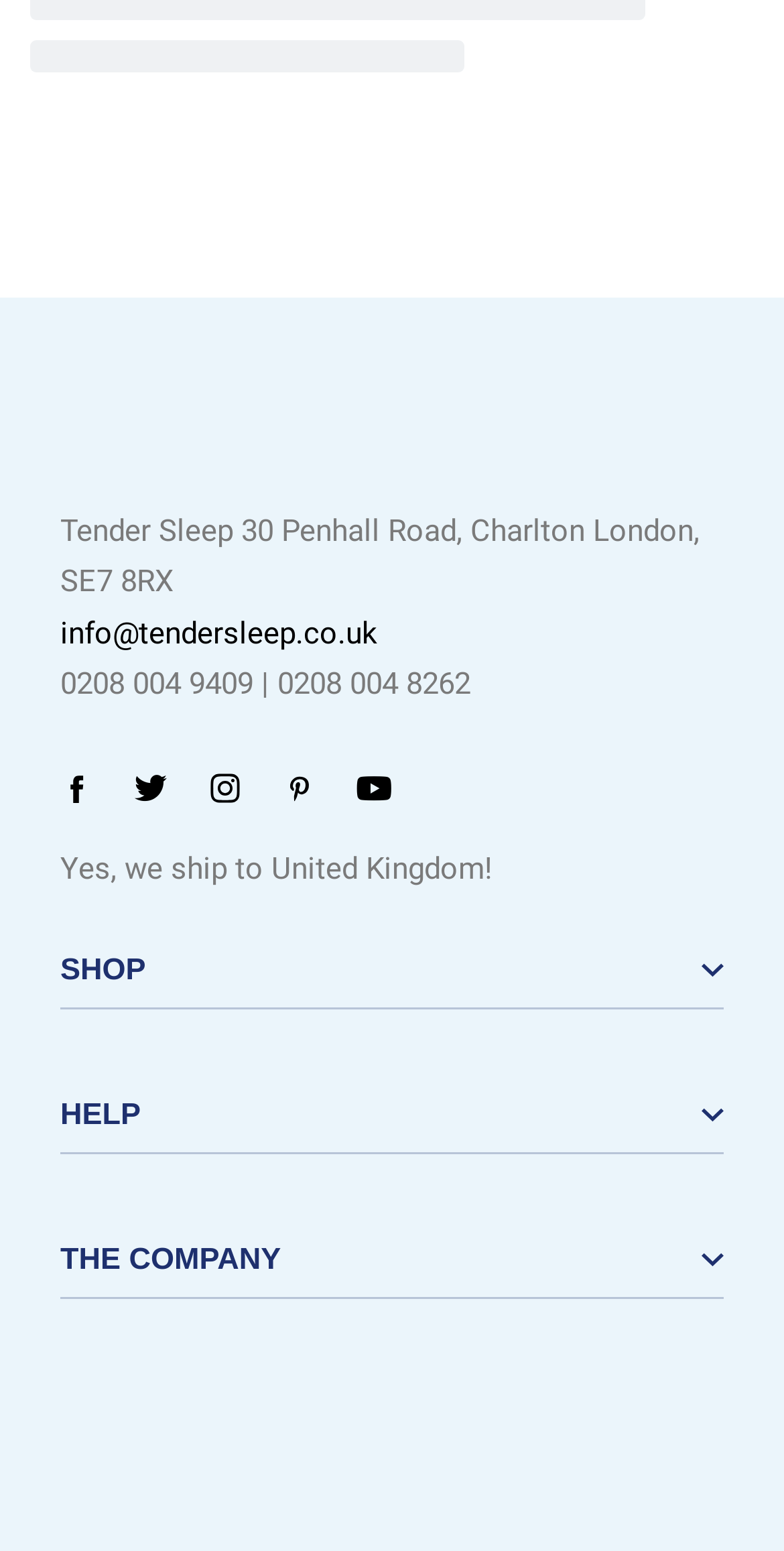Answer this question in one word or a short phrase: What is the phone number?

0208 004 9409 | 0208 004 8262